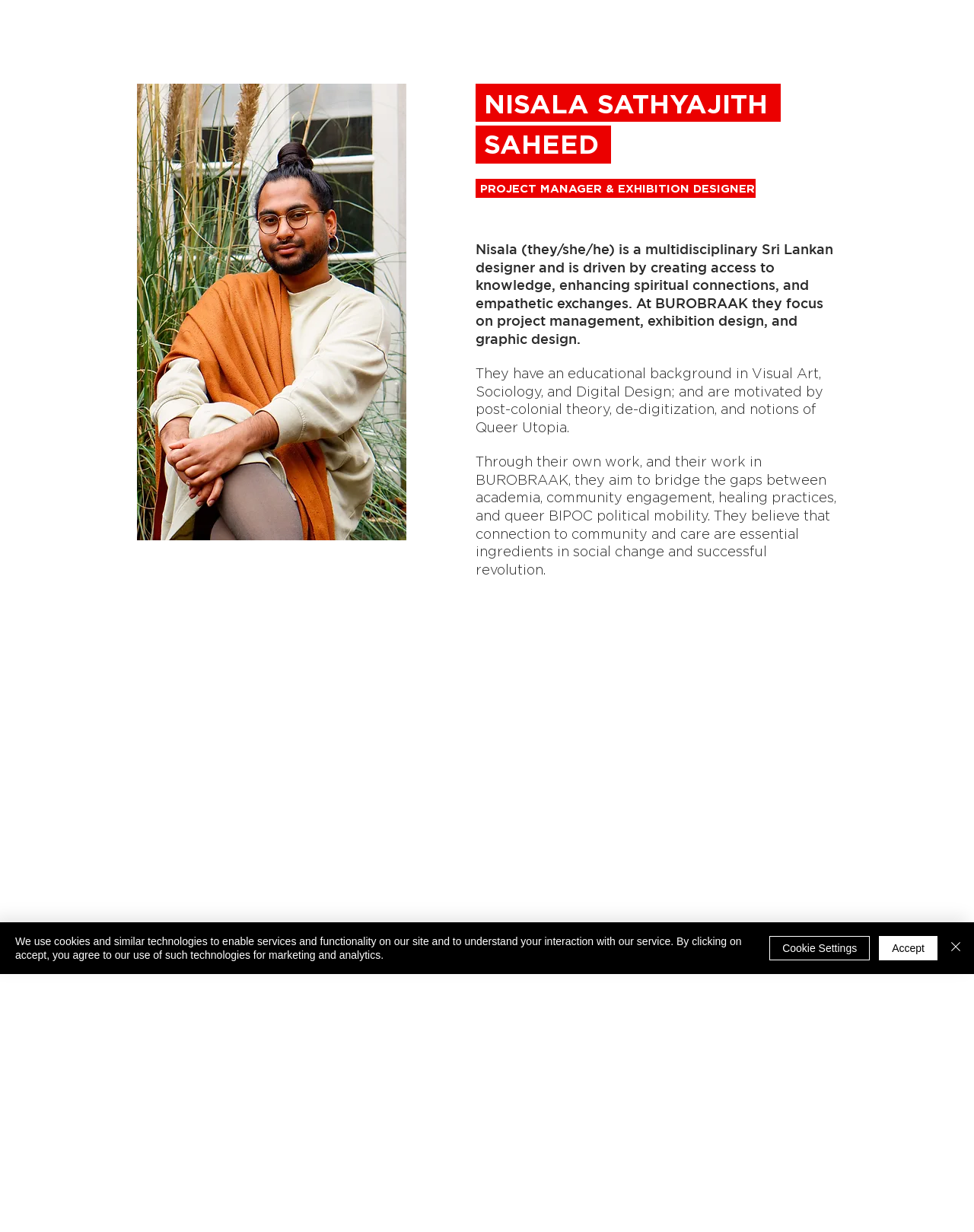What is the theme of Nisala SathyaJith Saheed's work?
Using the image provided, answer with just one word or phrase.

Social change and queer BIPOC political mobility